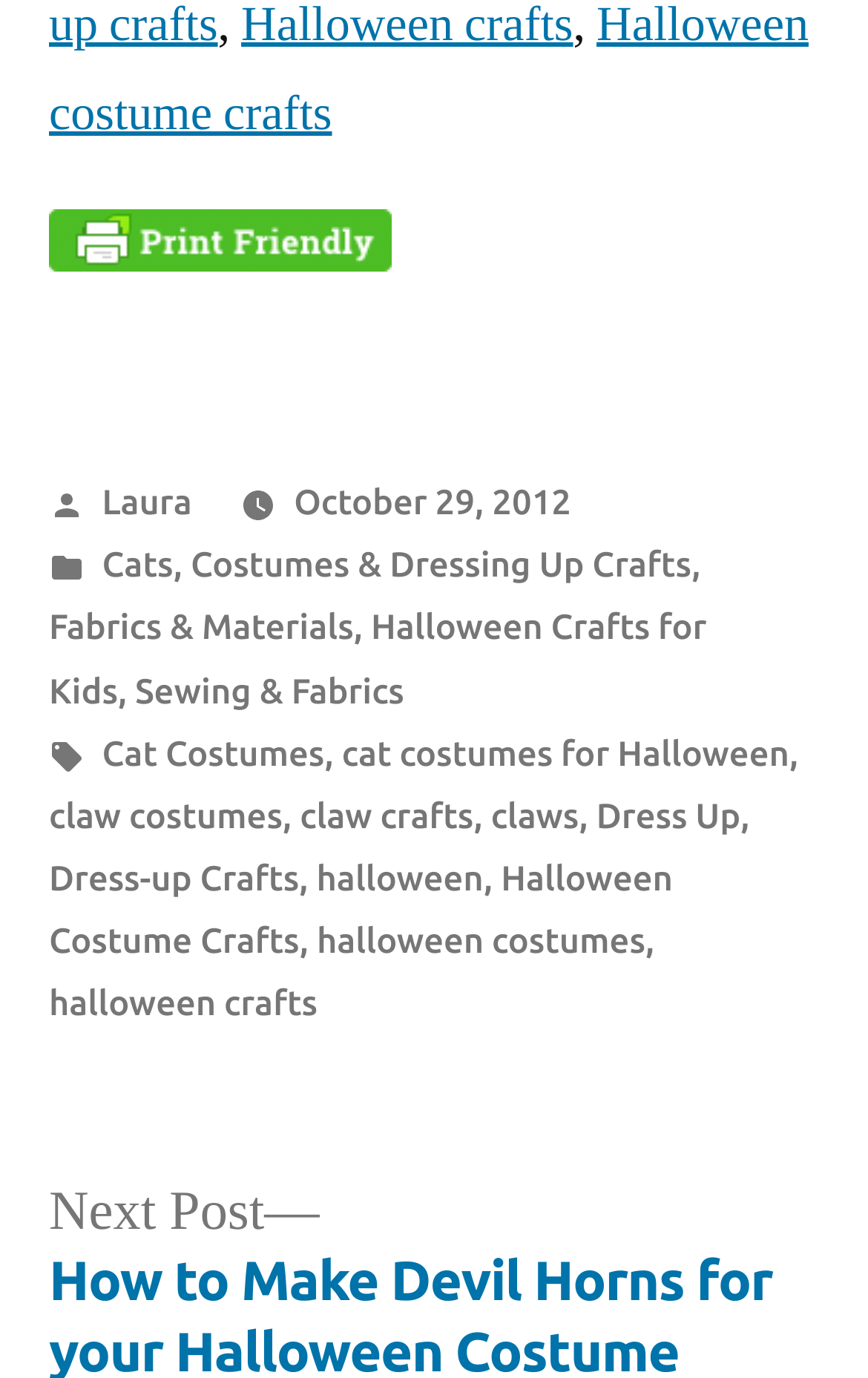Who posted the article?
Based on the visual details in the image, please answer the question thoroughly.

The author of the article is mentioned in the footer section of the webpage, where it says 'Posted by Laura'.